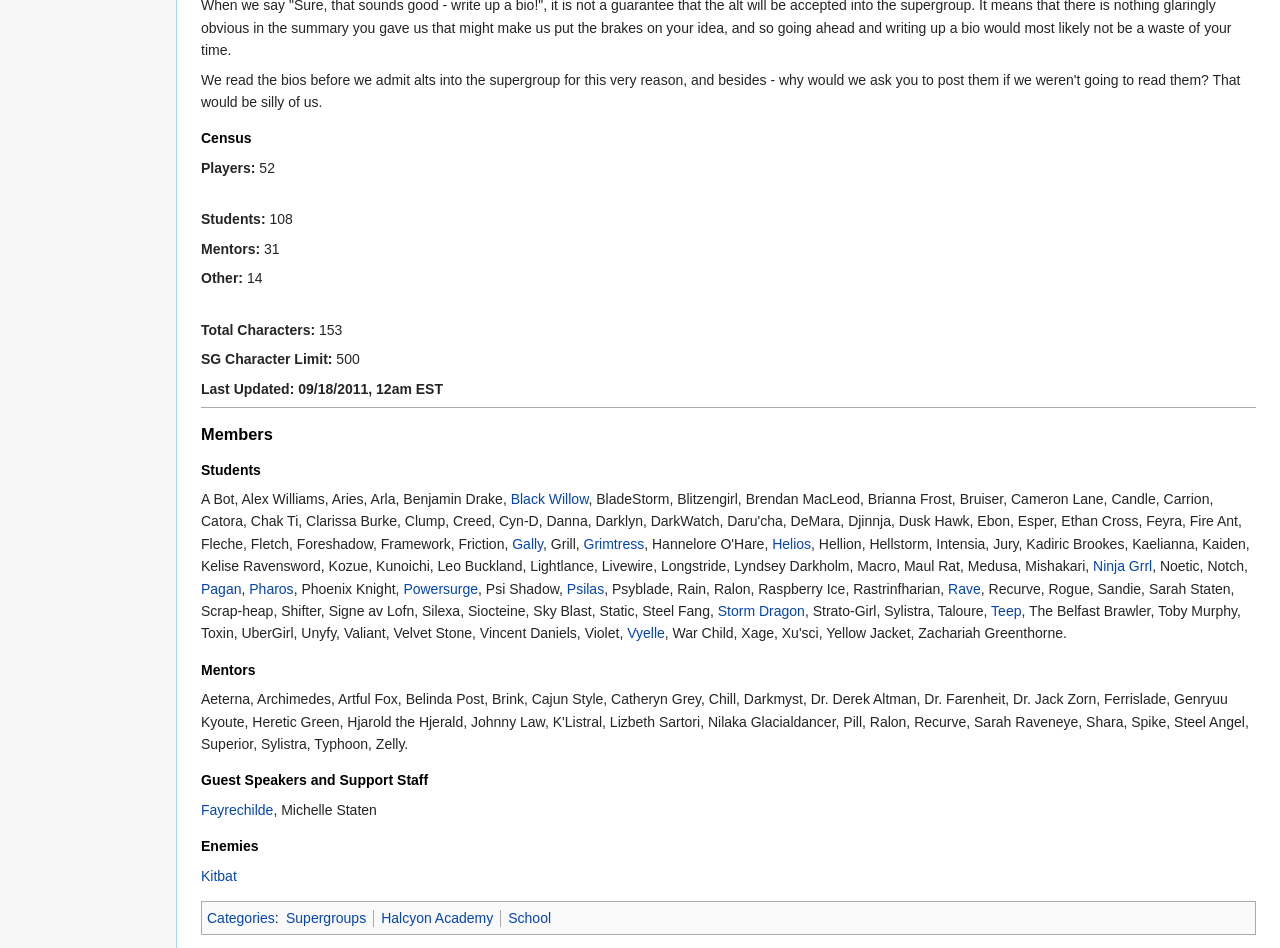Pinpoint the bounding box coordinates of the clickable area necessary to execute the following instruction: "visit the Innovation Depot website". The coordinates should be given as four float numbers between 0 and 1, namely [left, top, right, bottom].

None